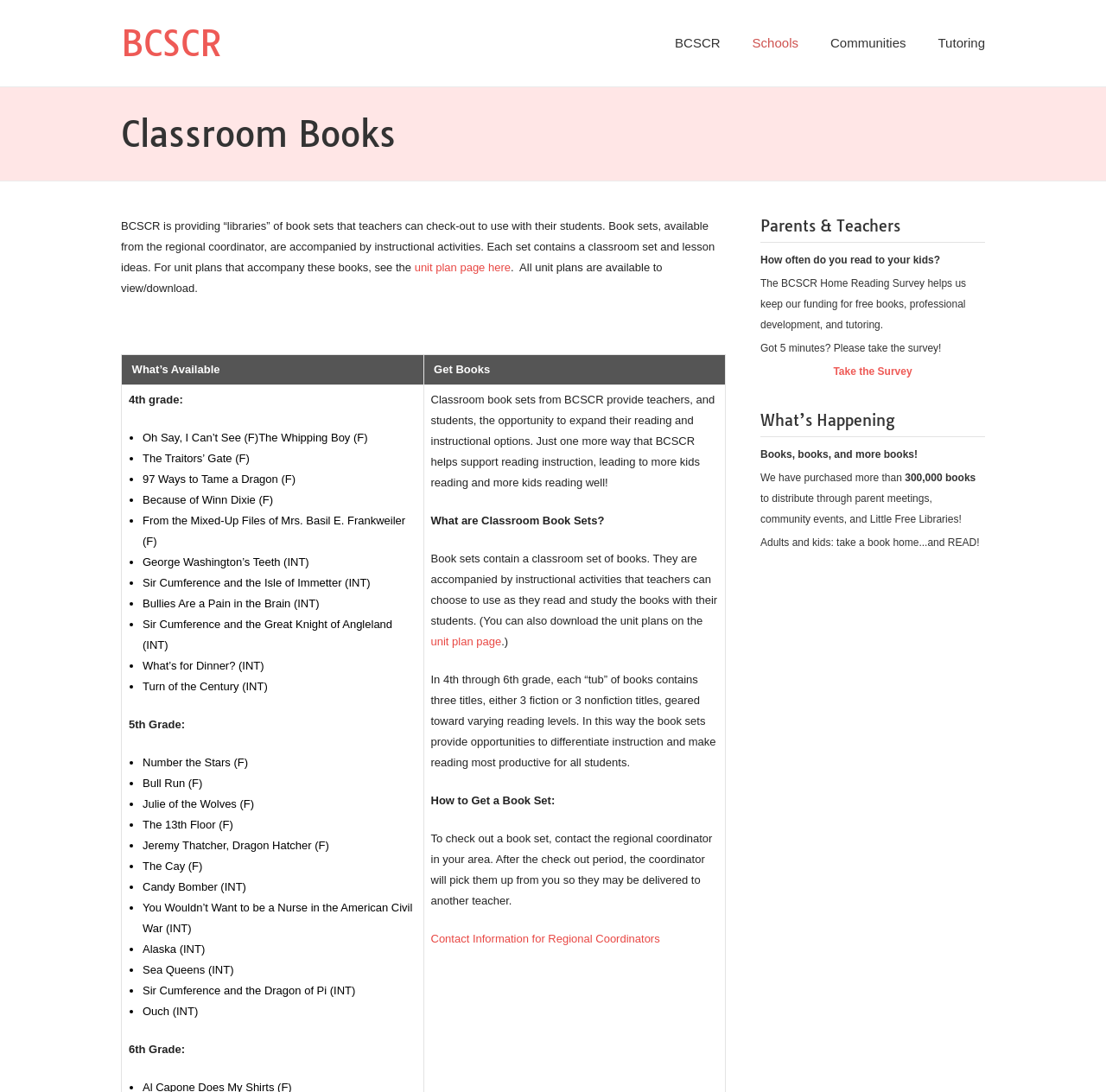Identify the bounding box coordinates of the clickable region necessary to fulfill the following instruction: "Get books for '97 Ways to Tame a Dragon (F)'". The bounding box coordinates should be four float numbers between 0 and 1, i.e., [left, top, right, bottom].

[0.129, 0.433, 0.267, 0.445]